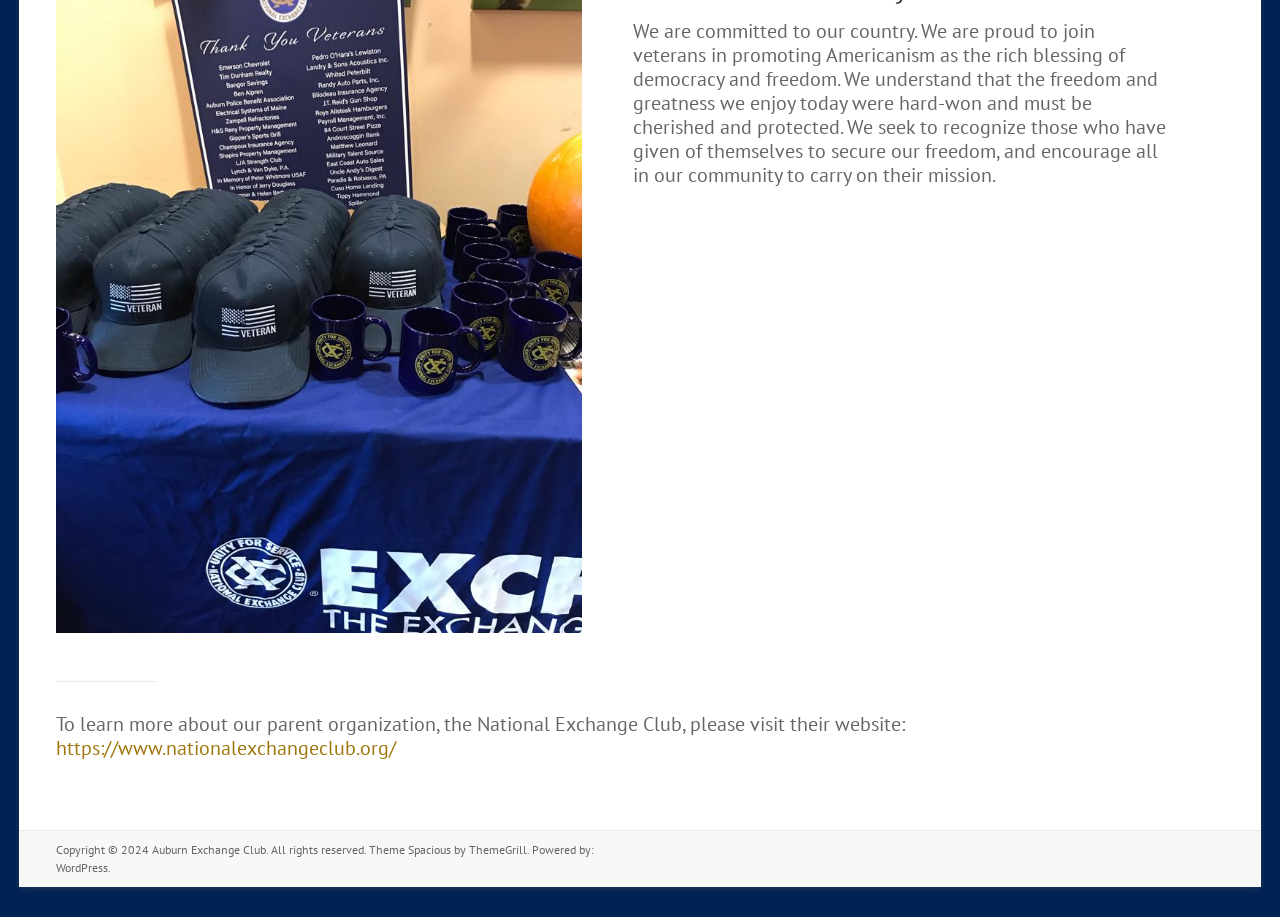Determine the bounding box coordinates for the HTML element mentioned in the following description: "Auburn Exchange Club". The coordinates should be a list of four floats ranging from 0 to 1, represented as [left, top, right, bottom].

[0.119, 0.918, 0.208, 0.934]